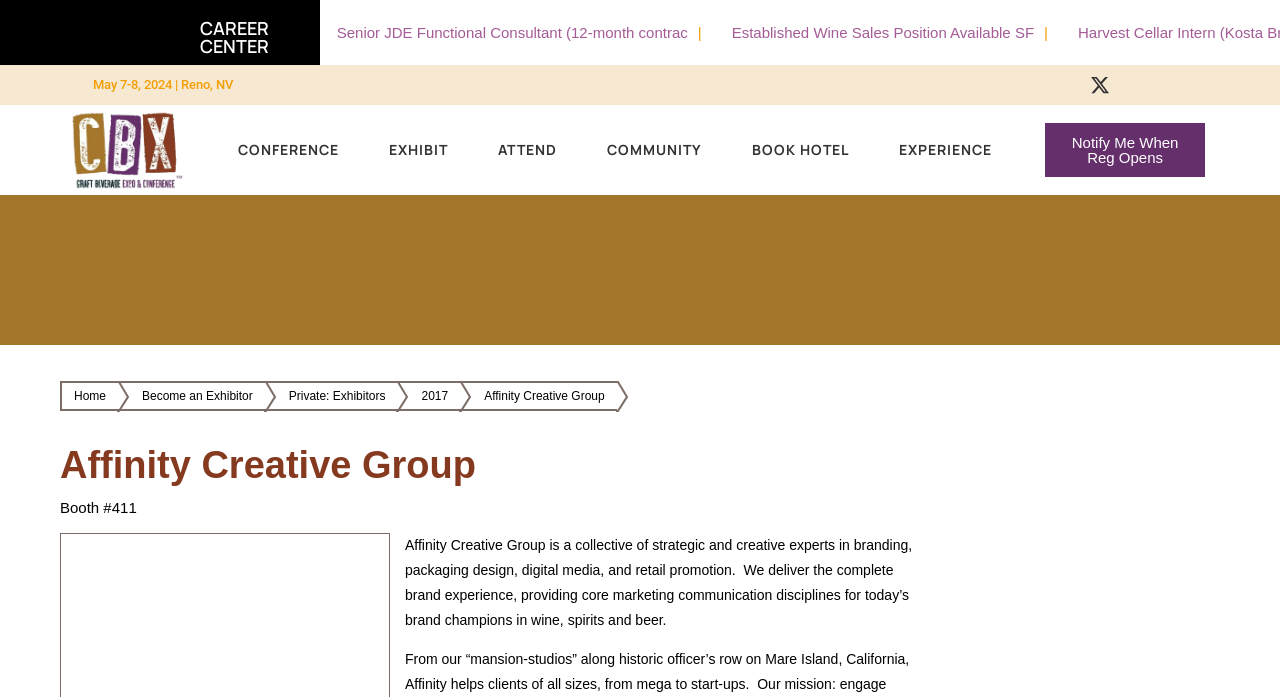Locate the bounding box coordinates of the clickable part needed for the task: "Register for the conference".

[0.186, 0.198, 0.265, 0.232]